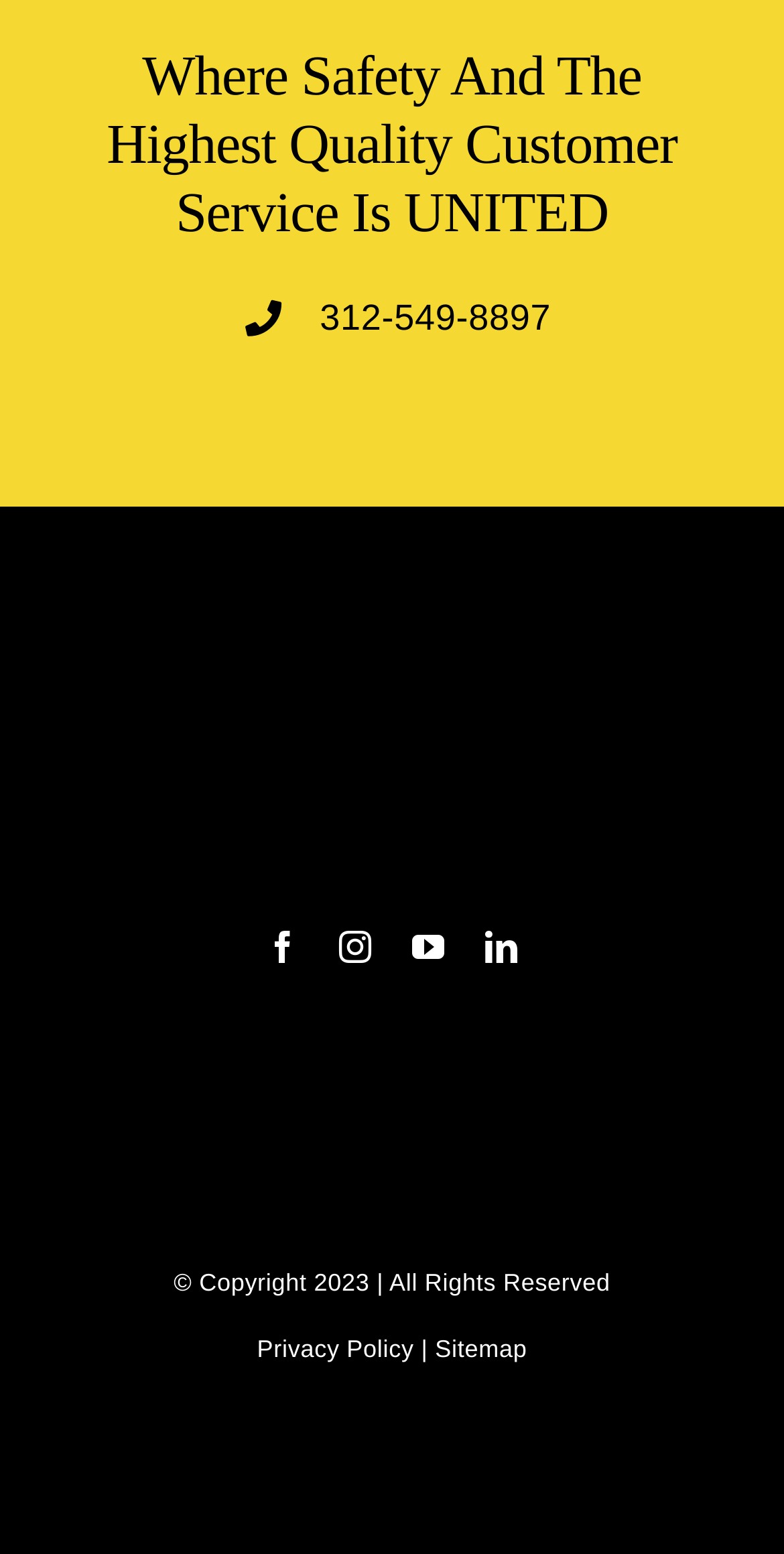Please identify the bounding box coordinates of the clickable region that I should interact with to perform the following instruction: "View the Sitemap". The coordinates should be expressed as four float numbers between 0 and 1, i.e., [left, top, right, bottom].

[0.555, 0.859, 0.672, 0.877]